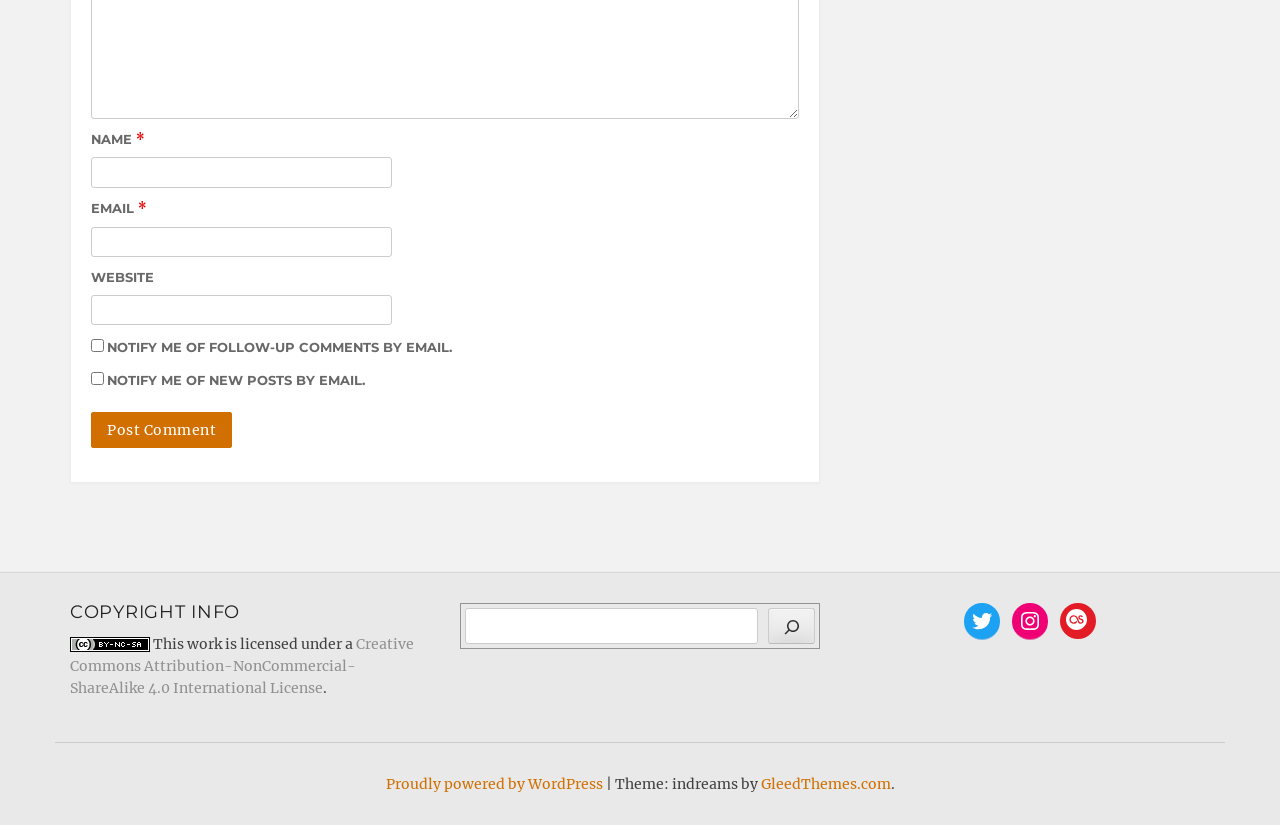Indicate the bounding box coordinates of the element that needs to be clicked to satisfy the following instruction: "Input your email". The coordinates should be four float numbers between 0 and 1, i.e., [left, top, right, bottom].

[0.071, 0.275, 0.306, 0.311]